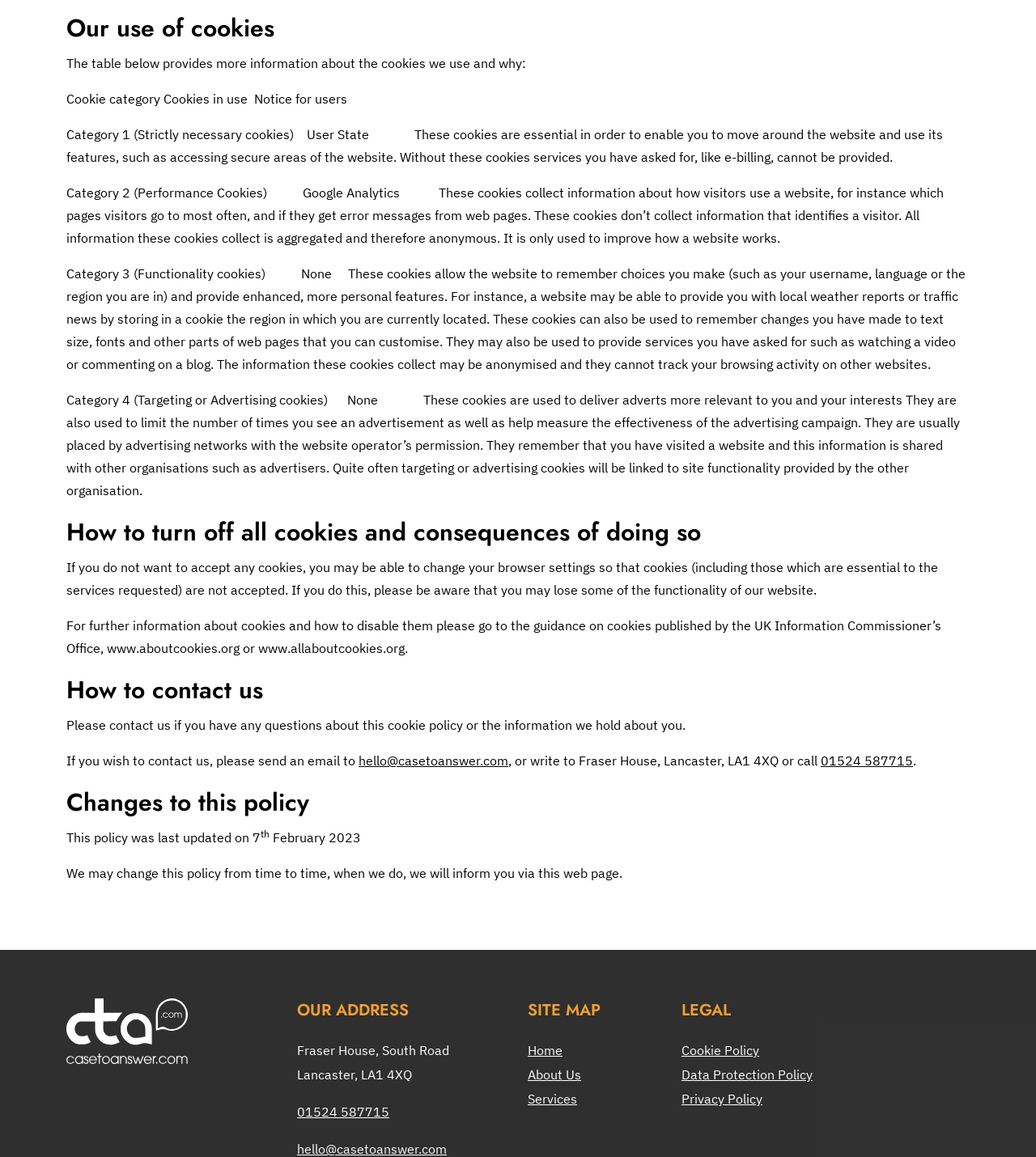Bounding box coordinates should be provided in the format (top-left x, top-left y, bottom-right x, bottom-right y) with all values between 0 and 1. Identify the bounding box for this UI element: Home

[0.509, 0.901, 0.543, 0.915]